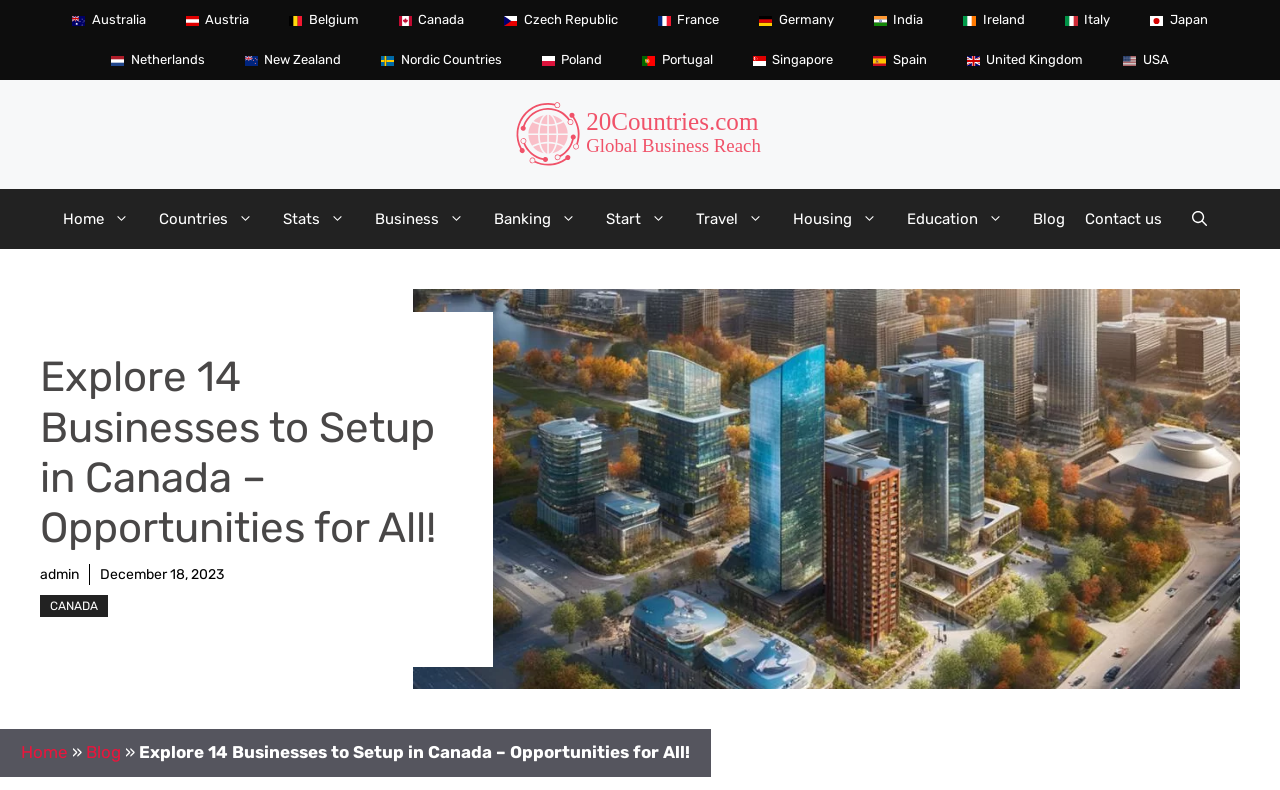Locate the bounding box coordinates of the clickable region necessary to complete the following instruction: "Go to Home". Provide the coordinates in the format of four float numbers between 0 and 1, i.e., [left, top, right, bottom].

[0.041, 0.24, 0.116, 0.316]